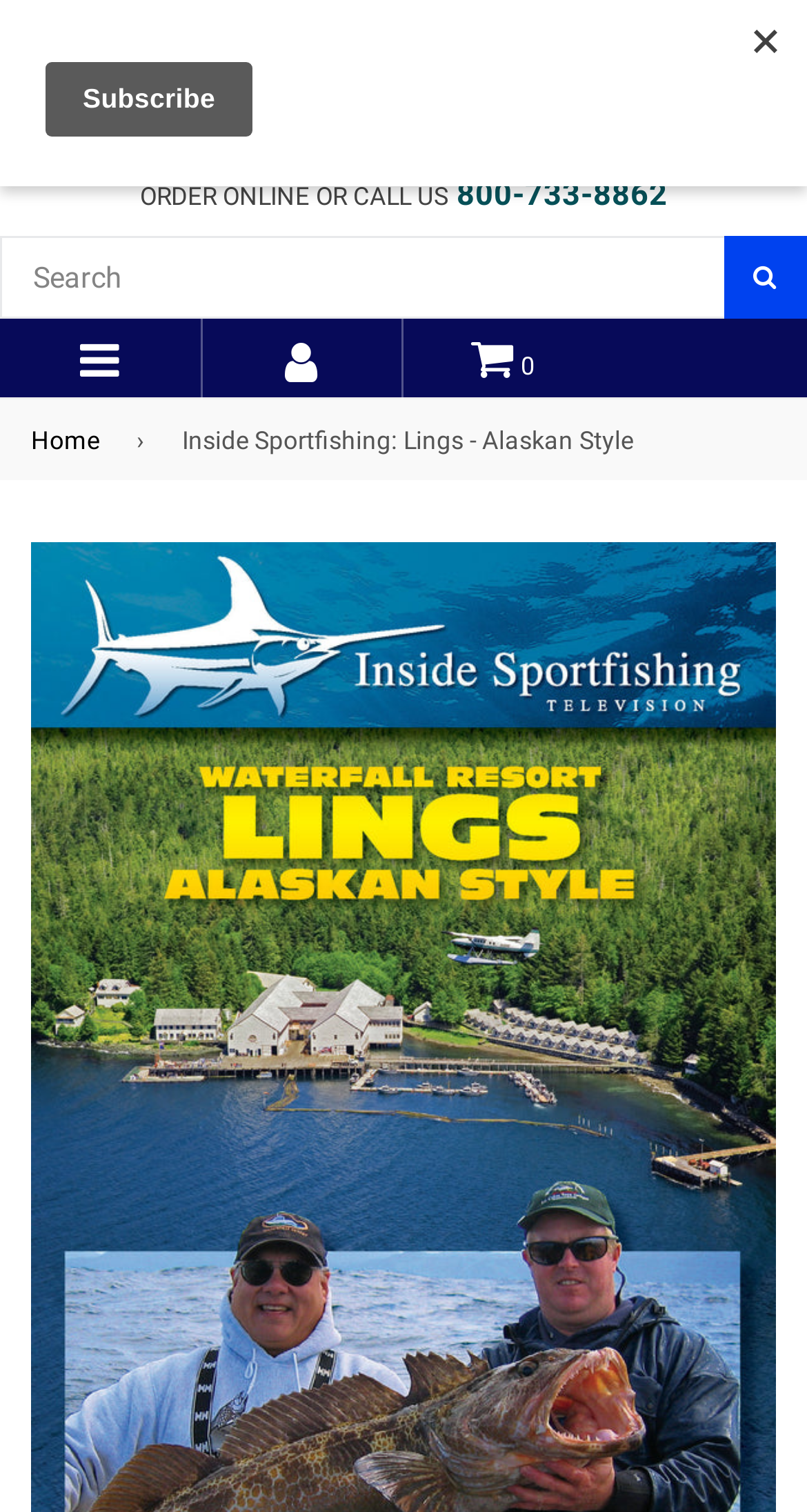Find and generate the main title of the webpage.

INSIDE SPORTFISHING: LINGS - ALASKAN STYLE